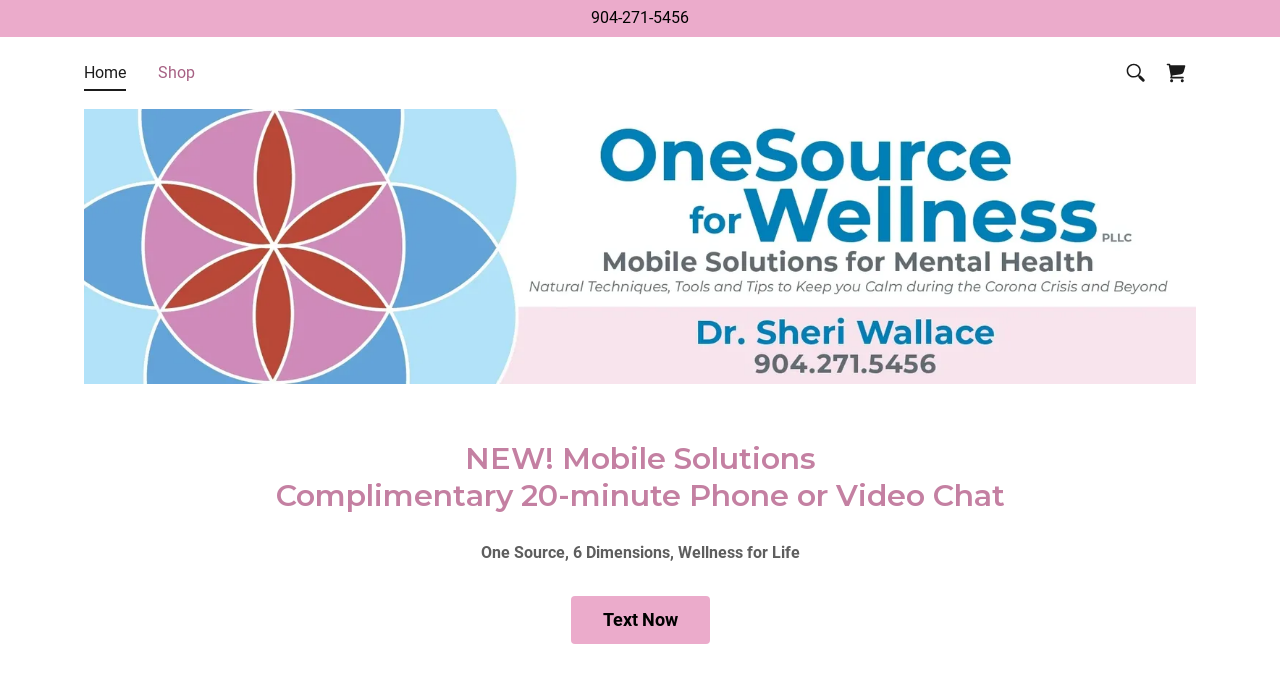What is the text at the bottom of the page?
Ensure your answer is thorough and detailed.

I found the text by looking at the bottom section of the webpage, where I saw a static text element with the text 'One Source, 6 Dimensions, Wellness for Life'.